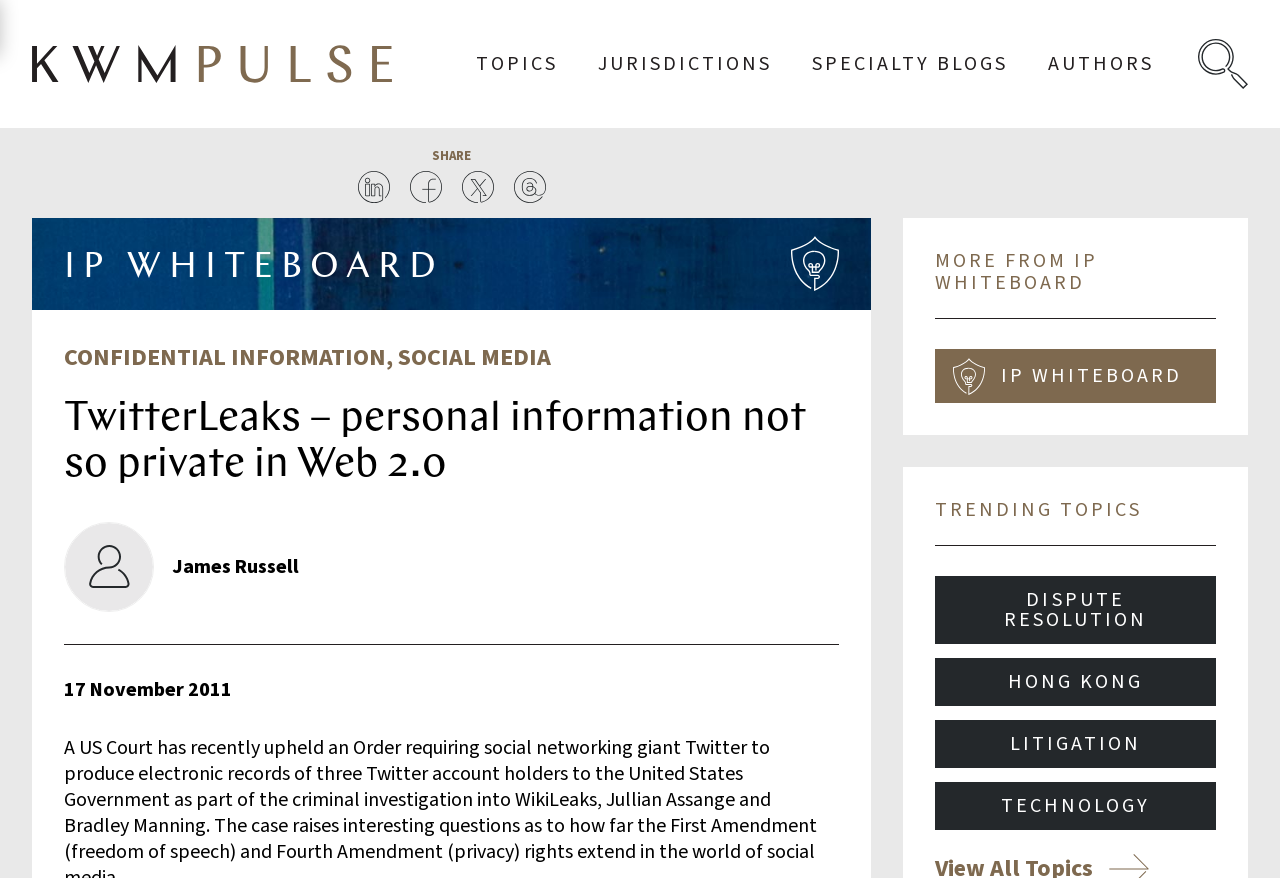What is the name of the author of the article?
Answer the question with a detailed and thorough explanation.

I looked for the author's name in the article section and found it mentioned as James Russell.